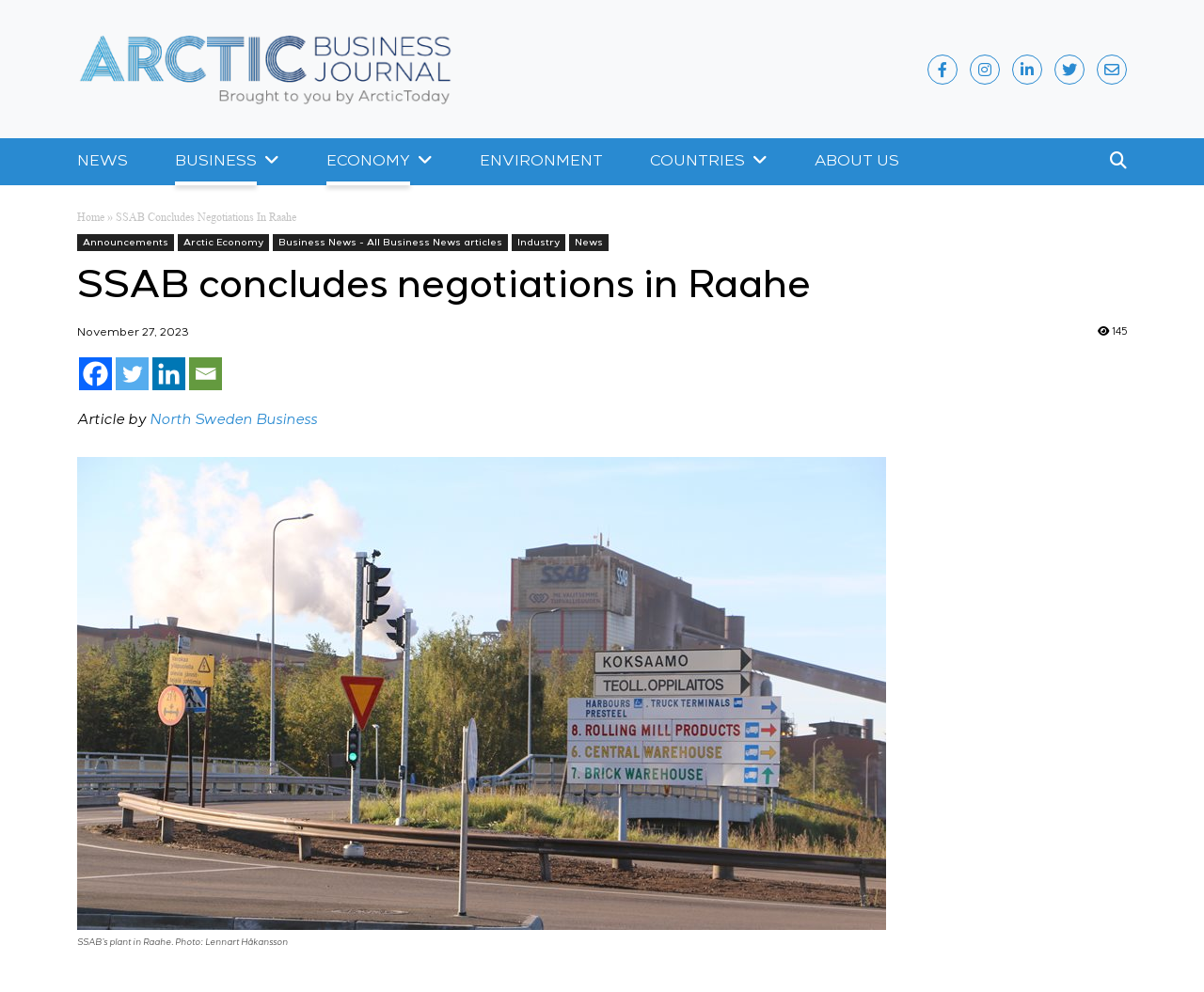Extract the bounding box coordinates for the HTML element that matches this description: "aria-label="Linkedin" title="Linkedin"". The coordinates should be four float numbers between 0 and 1, i.e., [left, top, right, bottom].

[0.127, 0.36, 0.154, 0.393]